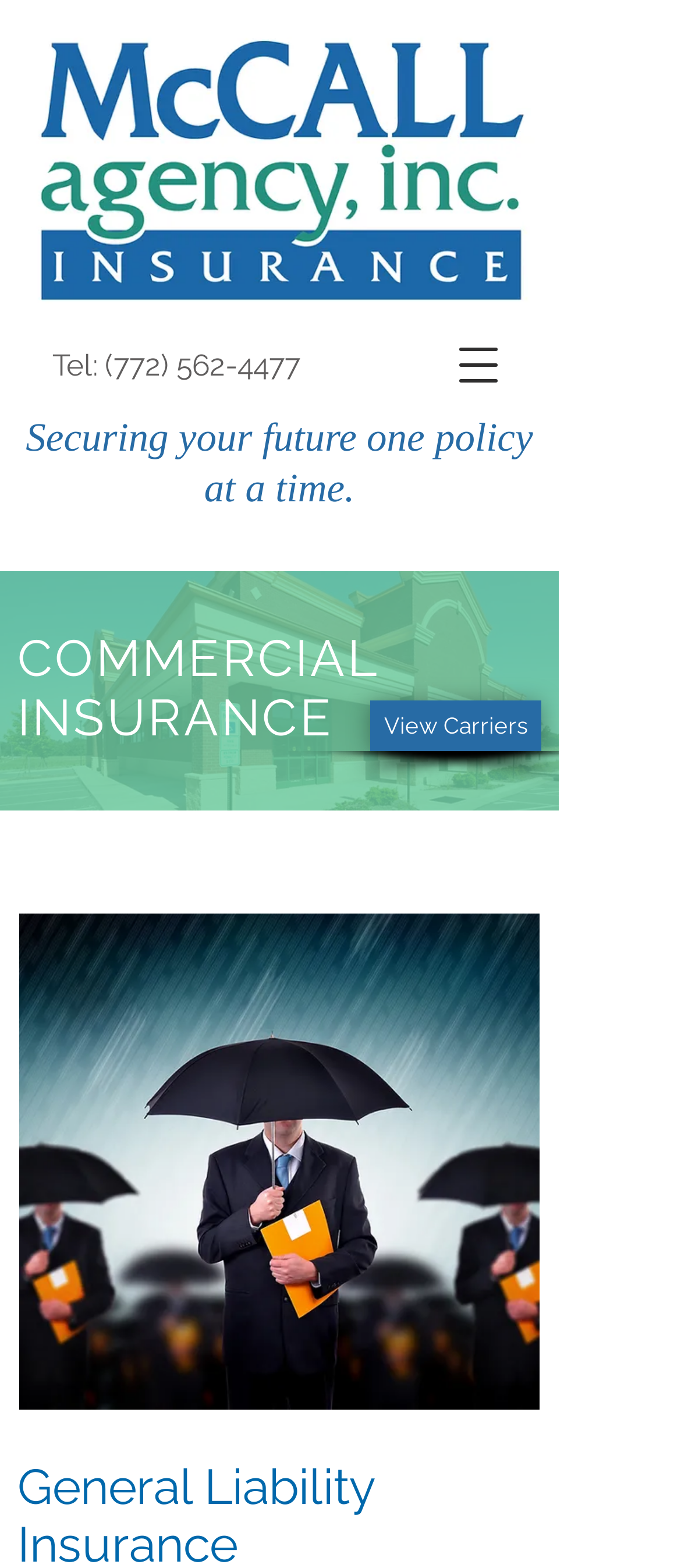What is the image on the webpage about?
Analyze the image and provide a thorough answer to the question.

I determined the content of the image by looking at its description 'McCall Agency Insurance Vero Beach' which suggests that the image is related to the company and its location.